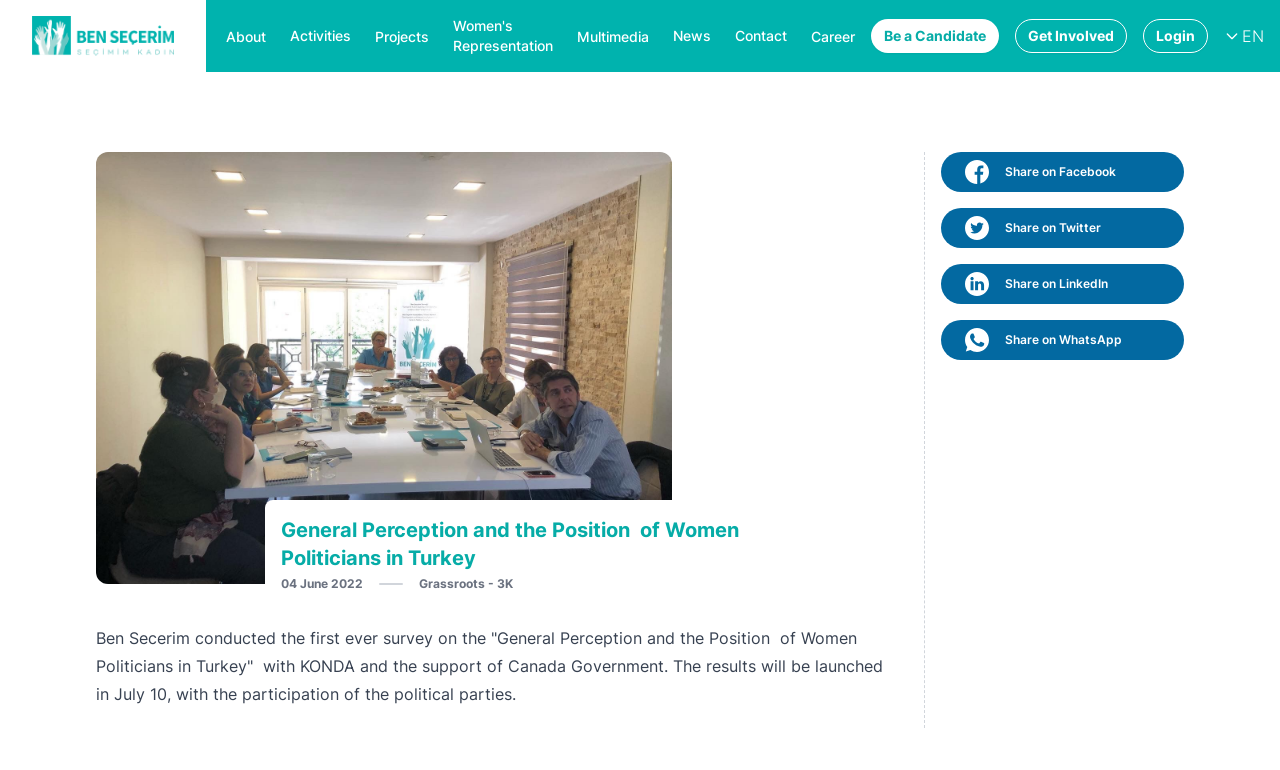Please find the bounding box coordinates of the element's region to be clicked to carry out this instruction: "Click on the 'EN' button".

[0.956, 0.031, 0.988, 0.062]